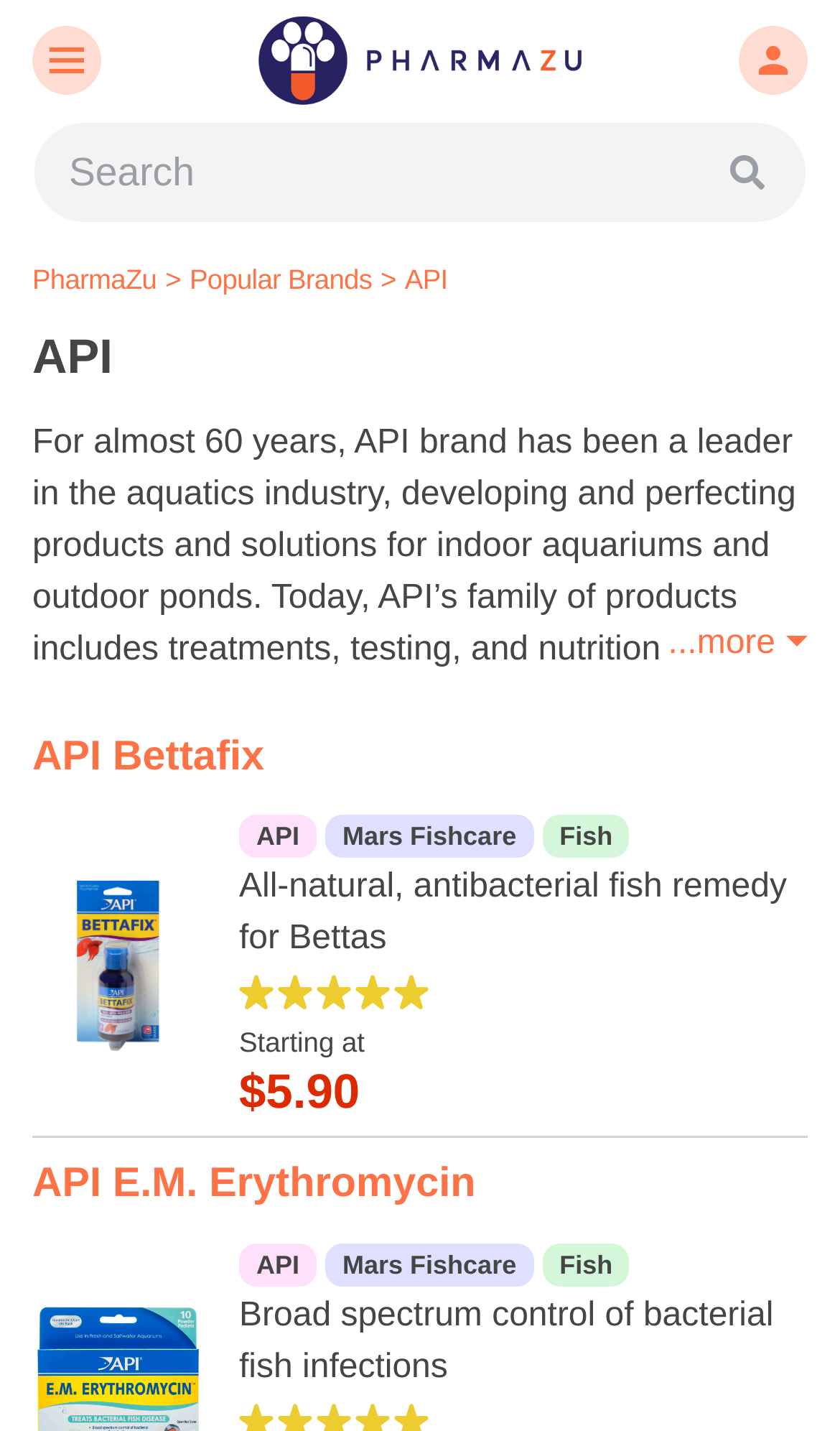Construct a comprehensive description capturing every detail on the webpage.

The webpage is about PharmaZu, an API brand, and it appears to be an e-commerce website. At the top, there is a header section with three links: one to the PharmaZu homepage, another to a person's profile, and a search box. Below the header, there is a navigation section with three links: PharmaZu, Popular Brands, and API.

The main content of the webpage is divided into sections. The first section has a heading "API" and a brief description of the API brand, which has been a leader in the aquatics industry for almost 60 years. There is also a "more" button below the description.

The next section is about API Bettafix, with a heading and a link to the product. There is an image of the product and a brief description of it as an all-natural, antibacterial fish remedy for Bettas. The section also includes ratings and pricing information, starting at $5.90.

Below this section, there is another section about API E.M. Erythromycin, with a heading and a link to the product. This section also includes links to the API and Mars Fishcare brands, as well as a brief description of the product as a broad spectrum control of bacterial fish infections.

Throughout the webpage, there are several links to different products and brands, as well as images and brief descriptions of the products. The overall layout is organized, with clear headings and concise text.